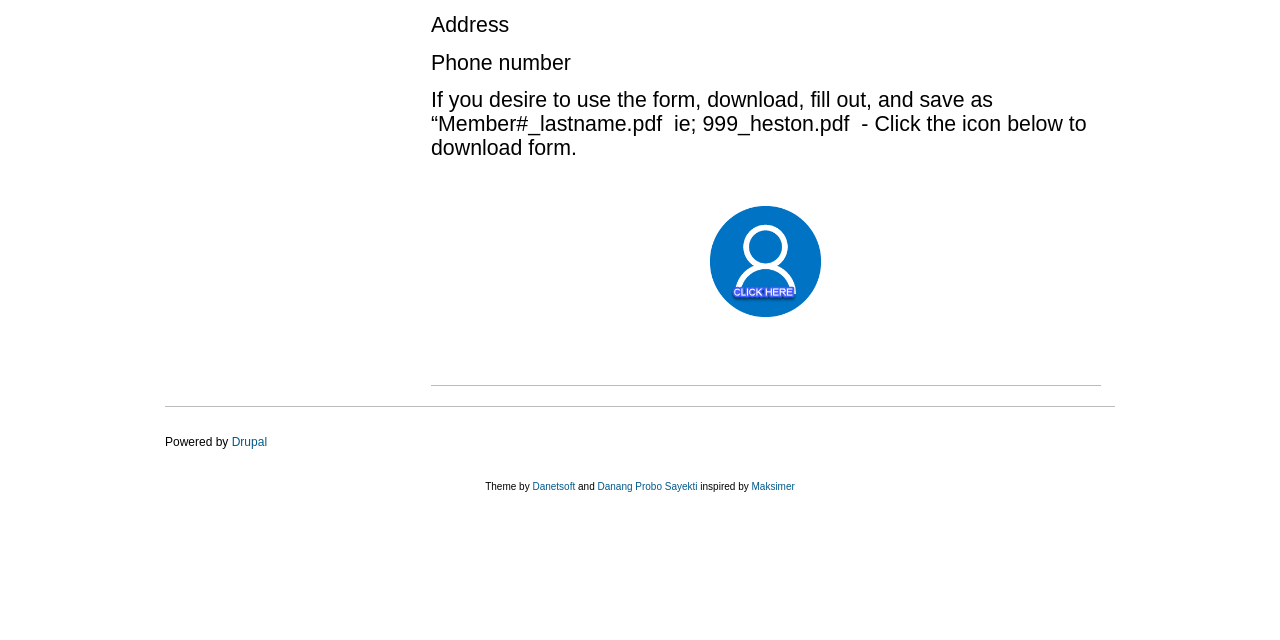Extract the bounding box for the UI element that matches this description: "Danang Probo Sayekti".

[0.467, 0.751, 0.545, 0.768]